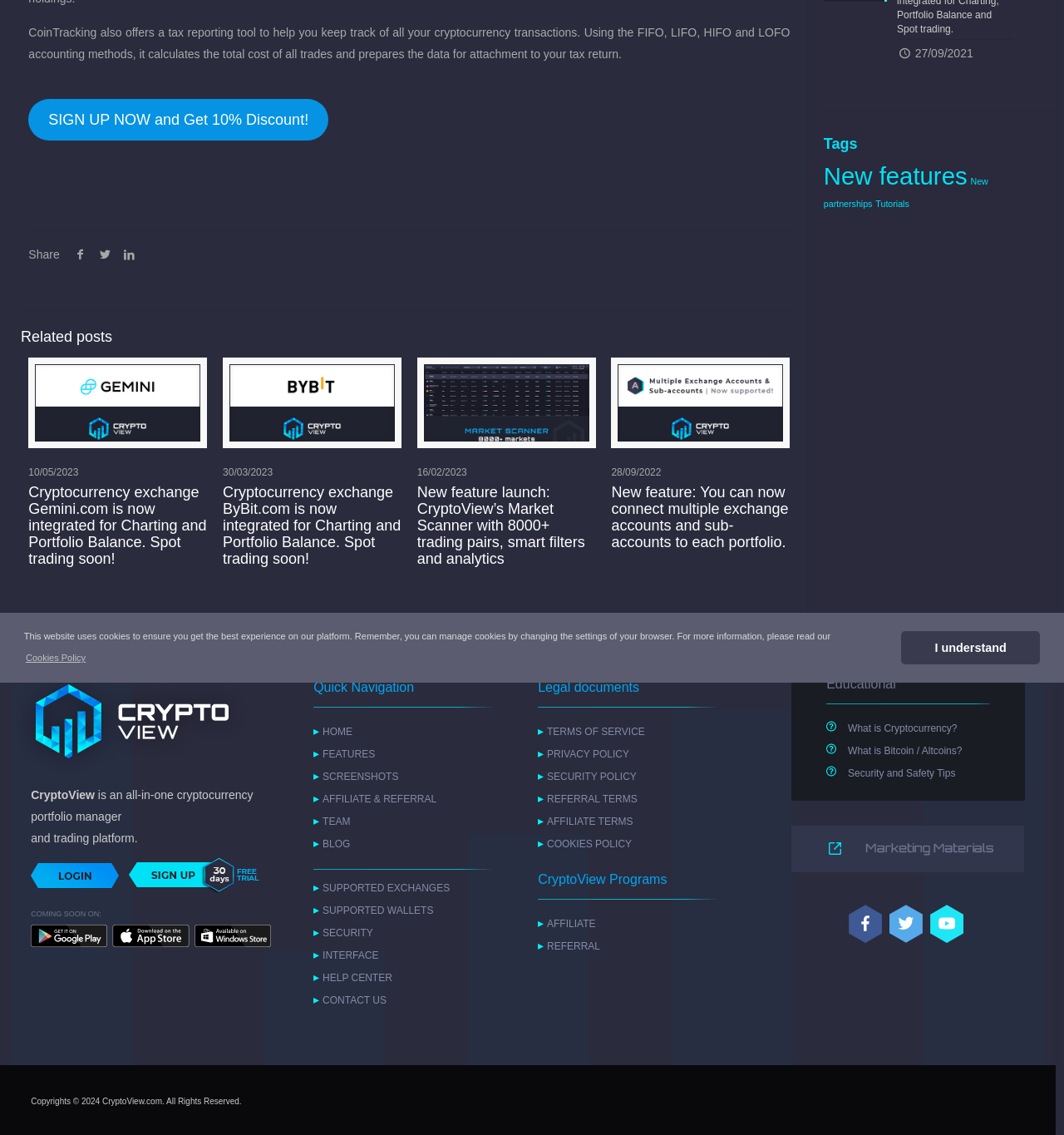How many trading pairs are available in CryptoView's Market Scanner? Based on the image, give a response in one word or a short phrase.

8000+